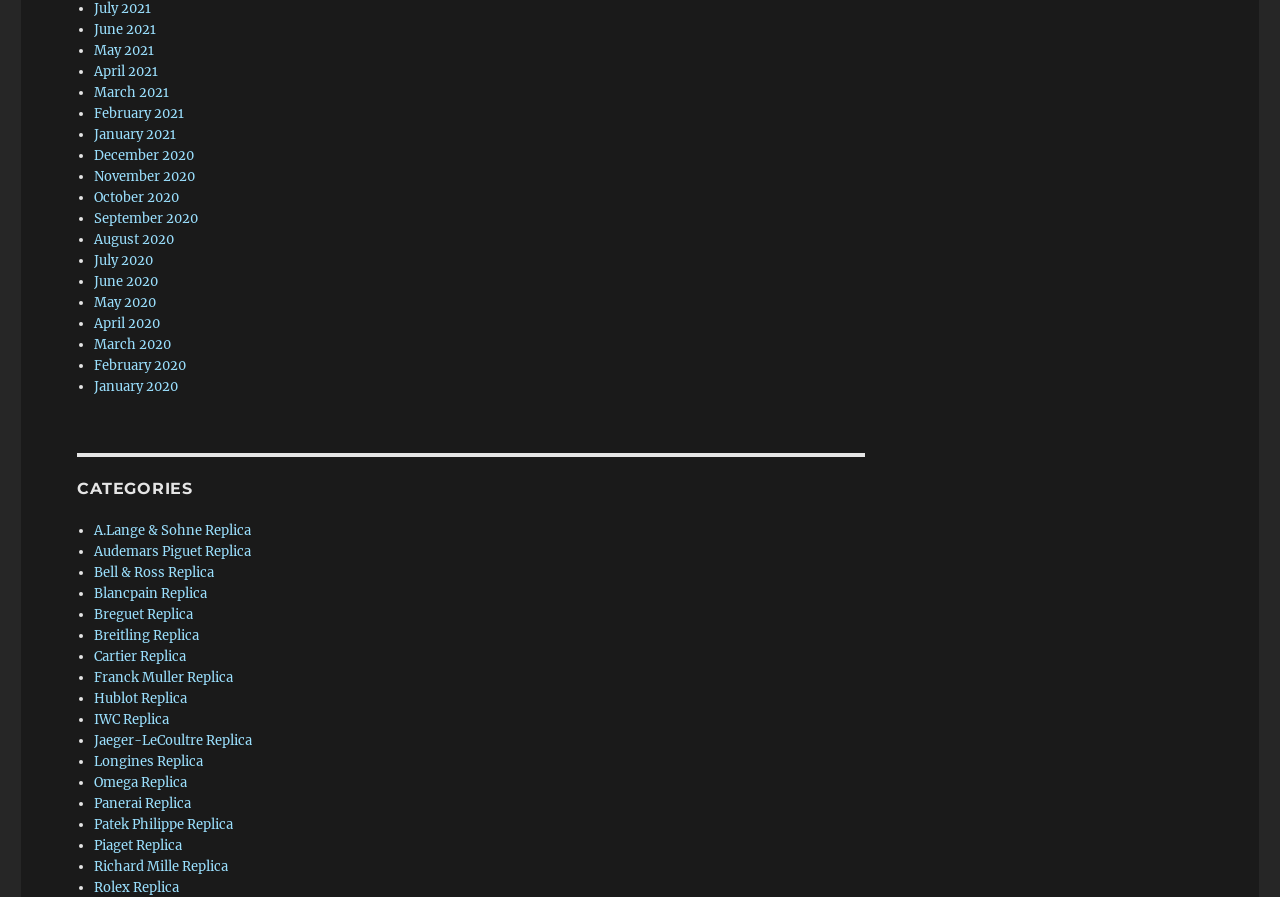Provide the bounding box coordinates, formatted as (top-left x, top-left y, bottom-right x, bottom-right y), with all values being floating point numbers between 0 and 1. Identify the bounding box of the UI element that matches the description: Bell & Ross Replica

[0.073, 0.629, 0.167, 0.648]